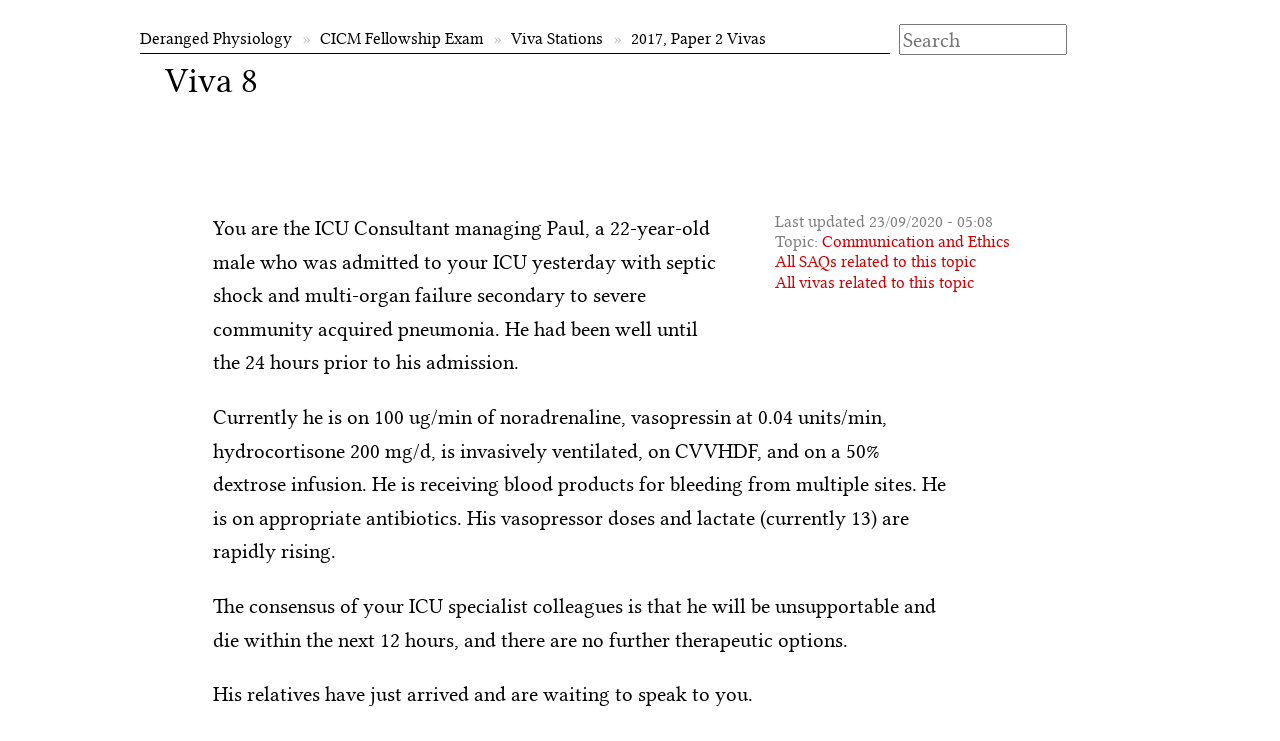Locate the bounding box coordinates of the UI element described by: "Boplats Sverige". Provide the coordinates as four float numbers between 0 and 1, formatted as [left, top, right, bottom].

None